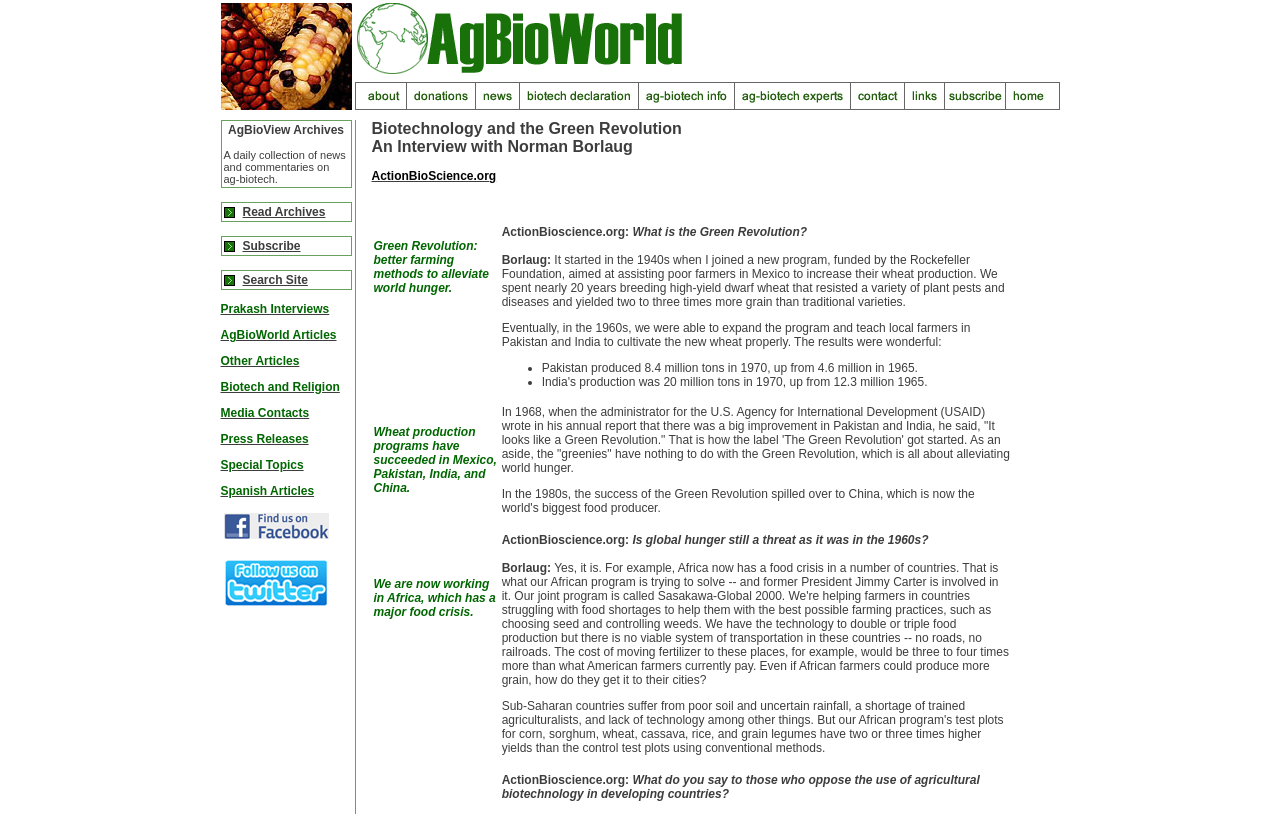Locate the UI element that matches the description ActionBioScience.org in the webpage screenshot. Return the bounding box coordinates in the format (top-left x, top-left y, bottom-right x, bottom-right y), with values ranging from 0 to 1.

[0.29, 0.208, 0.388, 0.225]